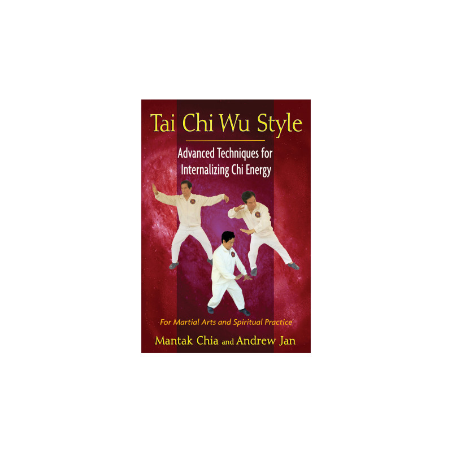Elaborate on the image by describing it in detail.

This image showcases the book cover for "Tai Chi Wu Style: Advanced Techniques for Internalizing Chi Energy," authored by Mantak Chia and Andrew Jan. The cover features a dynamic design with three figures performing Tai Chi, demonstrating various movements associated with this internal martial art. The title is prominently displayed at the top in bold red font, while the subtitle emphasizes the book's focus on techniques for internalizing chi energy, aimed at enhancing martial arts and spiritual practice. The visual elements suggest a deep connection to the principles of Wu Style Tai Chi, promoting health benefits and personal growth through mindful movement.